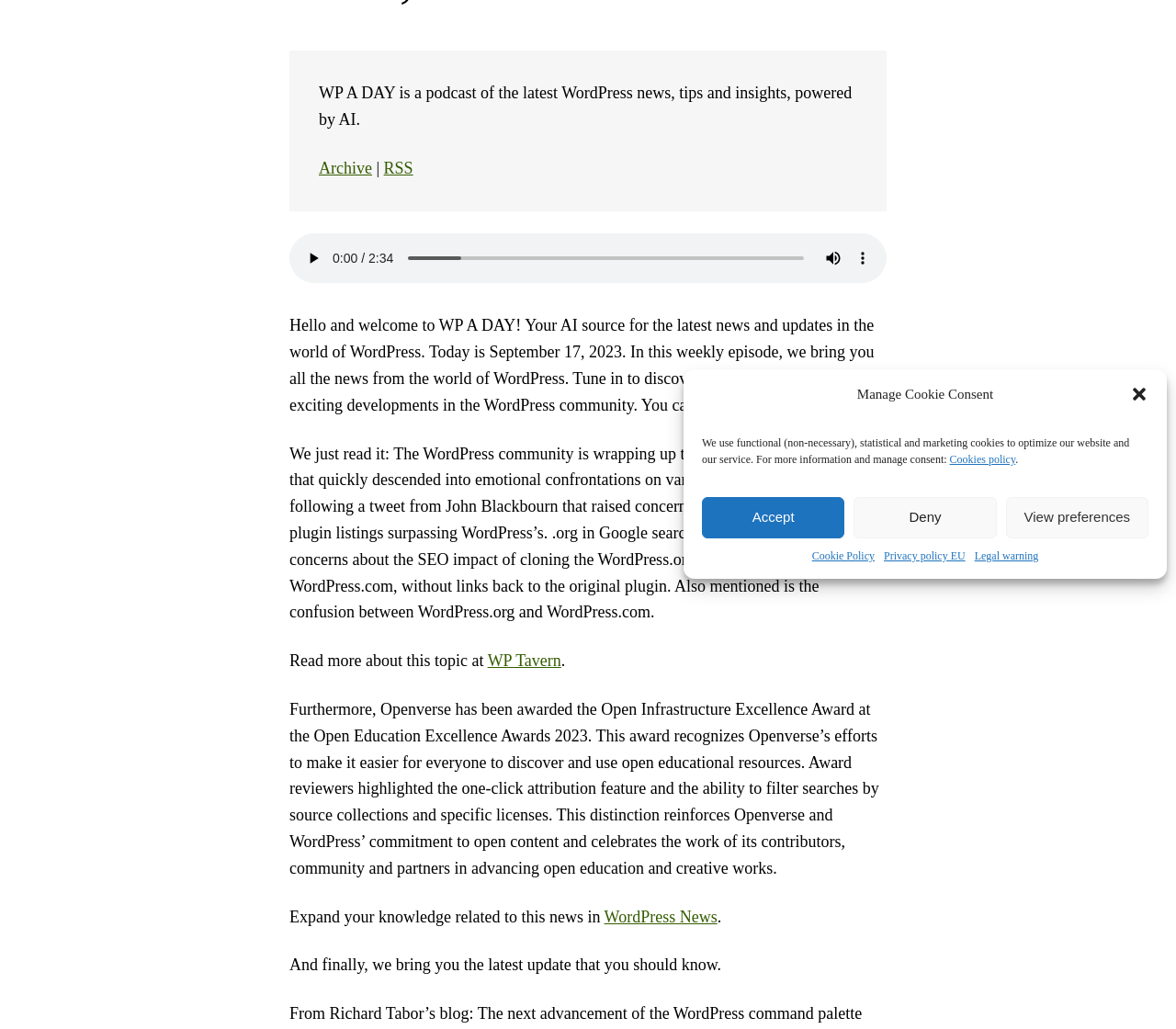Provide the bounding box coordinates of the HTML element this sentence describes: "Privacy policy EU". The bounding box coordinates consist of four float numbers between 0 and 1, i.e., [left, top, right, bottom].

[0.752, 0.532, 0.821, 0.549]